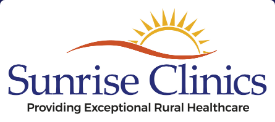Please respond to the question using a single word or phrase:
What is the mission of Sunrise Clinics?

Serve rural areas